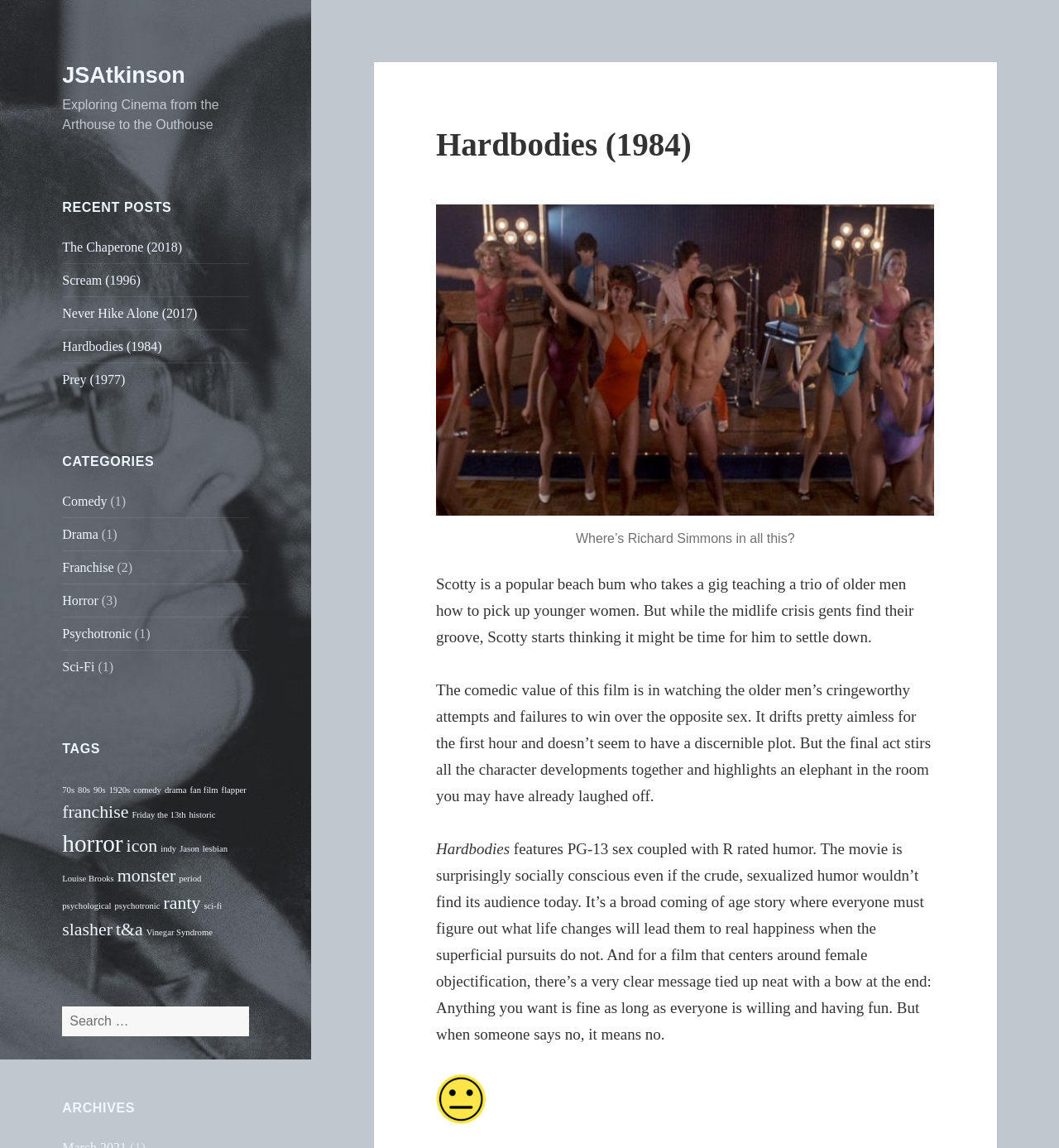Please answer the following question using a single word or phrase: 
What is the rating of the sex scenes in the movie?

PG-13